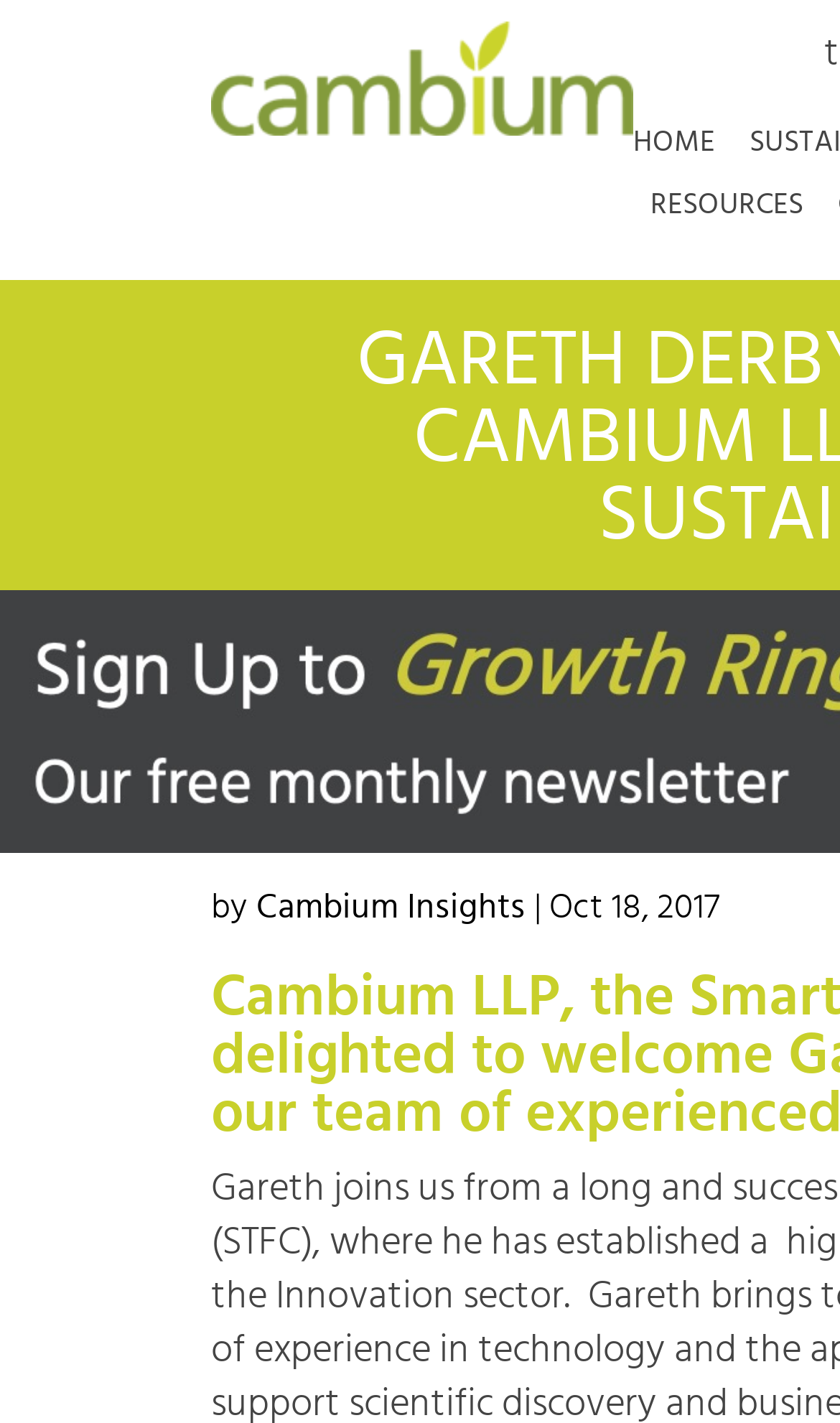Generate a thorough caption that explains the contents of the webpage.

The webpage is about Gareth Derbyshire joining Cambium LLP, a company specializing in Smarter Sustainable Innovation. At the top of the page, there is a logo or an image related to Cambium LLP, taking up a significant portion of the top section. Below the image, there is a link with no text description, which might be a button or a call-to-action.

On the top-right corner, there are two links, "HOME" and "RESOURCES", which are likely part of the website's navigation menu.

The main content of the page is a news article or a blog post, indicated by the text "by" and a date "Oct 18, 2017" at the bottom. The article title is not explicitly mentioned, but it is related to Gareth Derbyshire joining Cambium LLP. There is also a link to "Cambium Insights" in the middle of the page, which might be a related resource or a category for the article.

Overall, the webpage has a simple layout with a prominent image at the top, a navigation menu on the top-right, and a main content section with a news article or blog post.